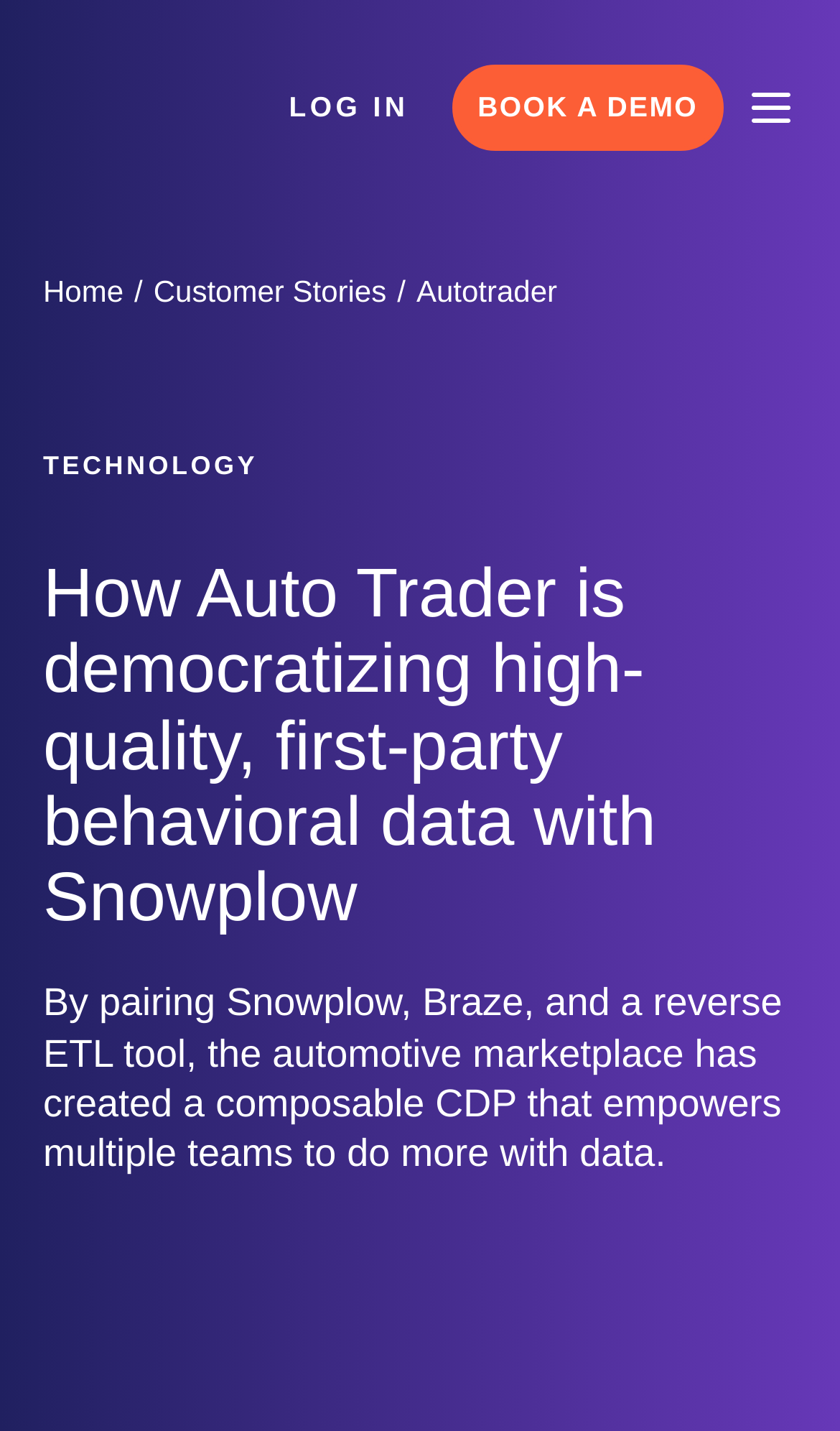Respond to the question with just a single word or phrase: 
What is the company mentioned in the webpage?

Auto Trader